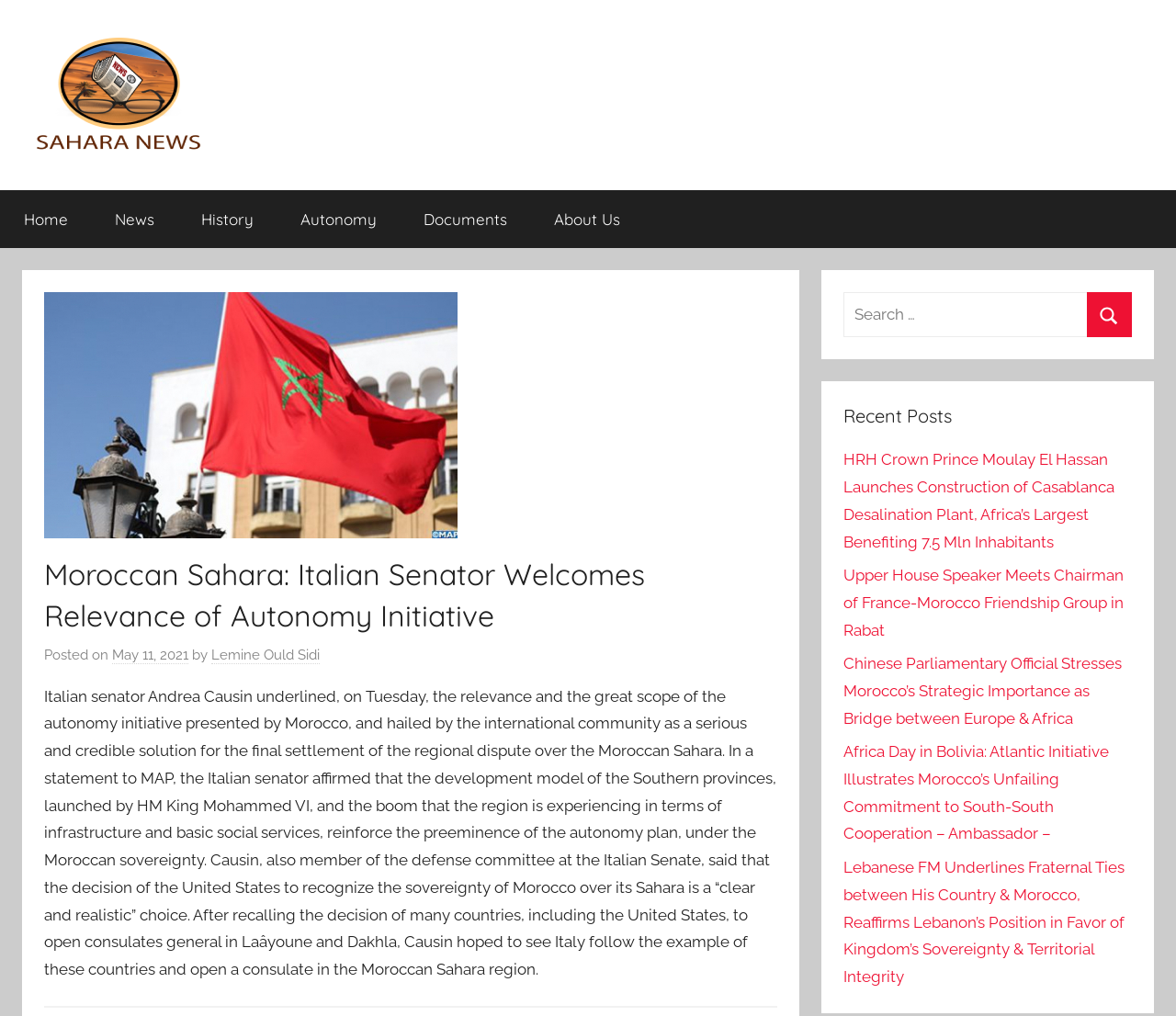Give an in-depth explanation of the webpage layout and content.

The webpage is about Sahara News, with a focus on Moroccan Sahara and related news. At the top, there is a logo of Sahara News, accompanied by a link to the website. Below the logo, there is a tagline "All the info on the Sahara revealed". 

To the right of the logo, there is a primary navigation menu with six links: Home, News, History, Autonomy, Documents, and About Us. 

Below the navigation menu, there is a main article with a heading "Moroccan Sahara: Italian Senator Welcomes Relevance of Autonomy Initiative". The article is dated May 11, 2021, and is written by Lemine Ould Sidi. The content of the article discusses Italian senator Andrea Causin's statement on the autonomy initiative presented by Morocco.

On the right side of the webpage, there is a search bar with a button labeled "Search". Below the search bar, there is a section titled "Recent Posts" with five links to recent news articles. These articles have titles such as "HRH Crown Prince Moulay El Hassan Launches Construction of Casablanca Desalination Plant, Africa’s Largest Benefiting 7.5 Mln Inhabitants" and "Lebanese FM Underlines Fraternal Ties between His Country & Morocco, Reaffirms Lebanon’s Position in Favor of Kingdom’s Sovereignty & Territorial Integrity".